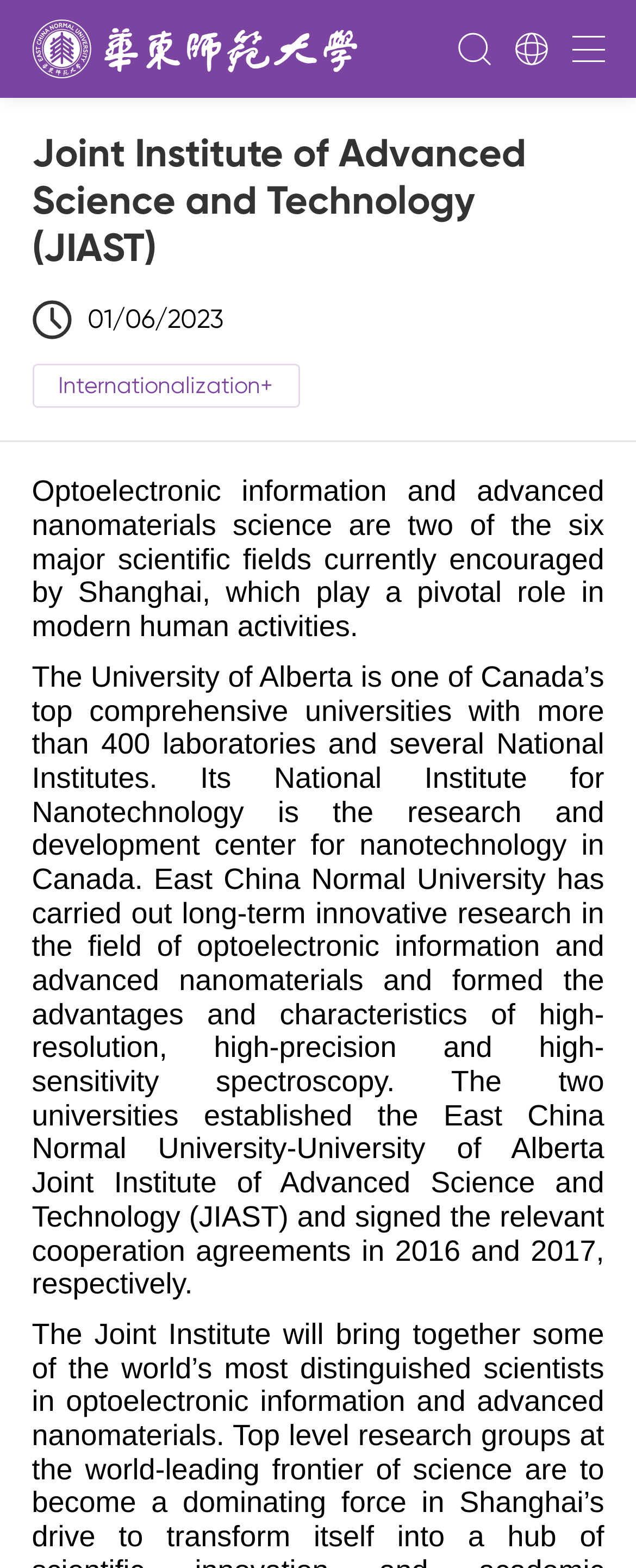What is the field of research that East China Normal University has carried out?
Please utilize the information in the image to give a detailed response to the question.

The answer can be found in the StaticText element that mentions 'East China Normal University has carried out long-term innovative research in the field of optoelectronic information and advanced nanomaterials'.